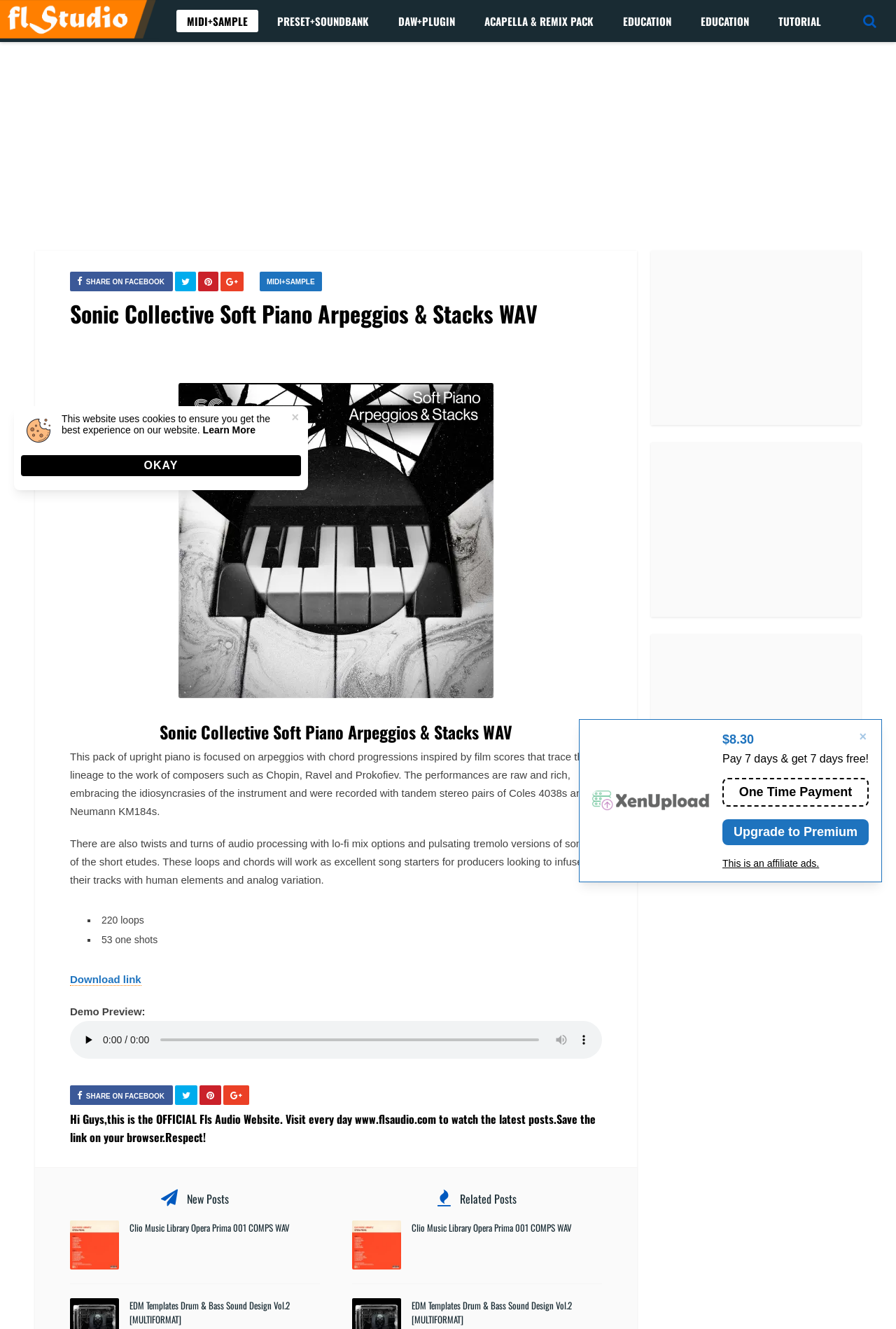Determine the bounding box coordinates of the clickable element to complete this instruction: "Click on the 'Download link'". Provide the coordinates in the format of four float numbers between 0 and 1, [left, top, right, bottom].

[0.078, 0.732, 0.158, 0.742]